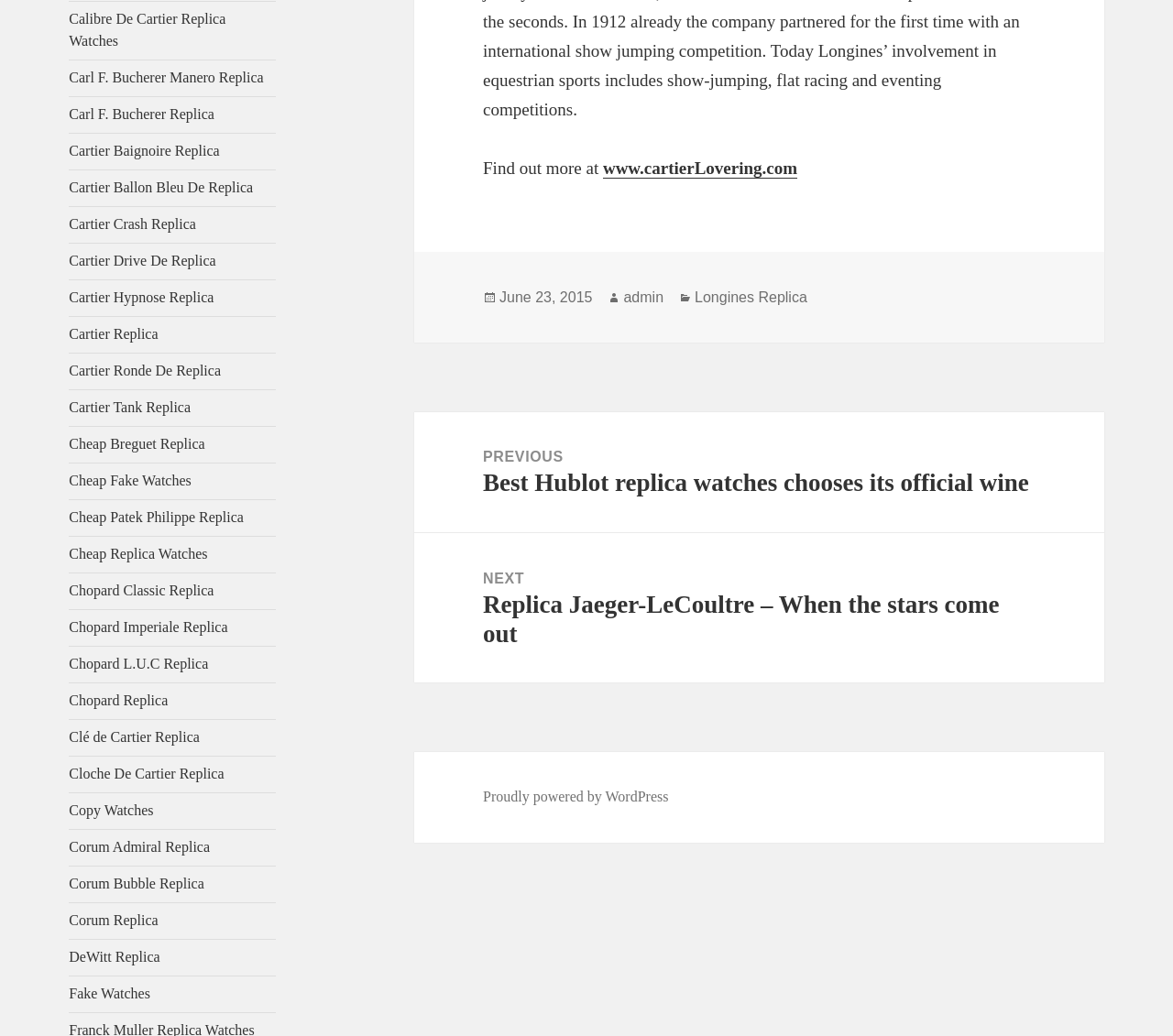Provide the bounding box coordinates of the HTML element described by the text: "admin".

[0.532, 0.279, 0.566, 0.295]